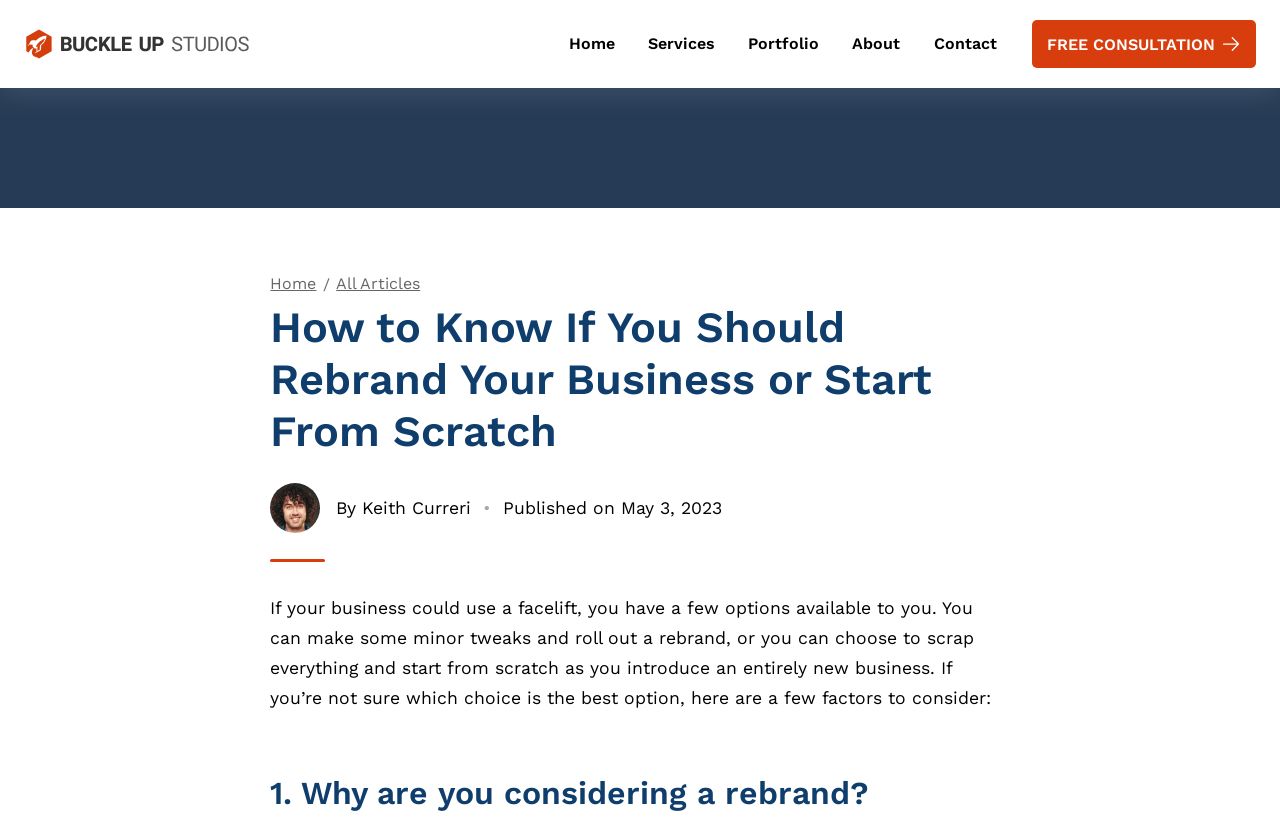Pinpoint the bounding box coordinates of the element you need to click to execute the following instruction: "go back to home". The bounding box should be represented by four float numbers between 0 and 1, in the format [left, top, right, bottom].

[0.019, 0.014, 0.196, 0.092]